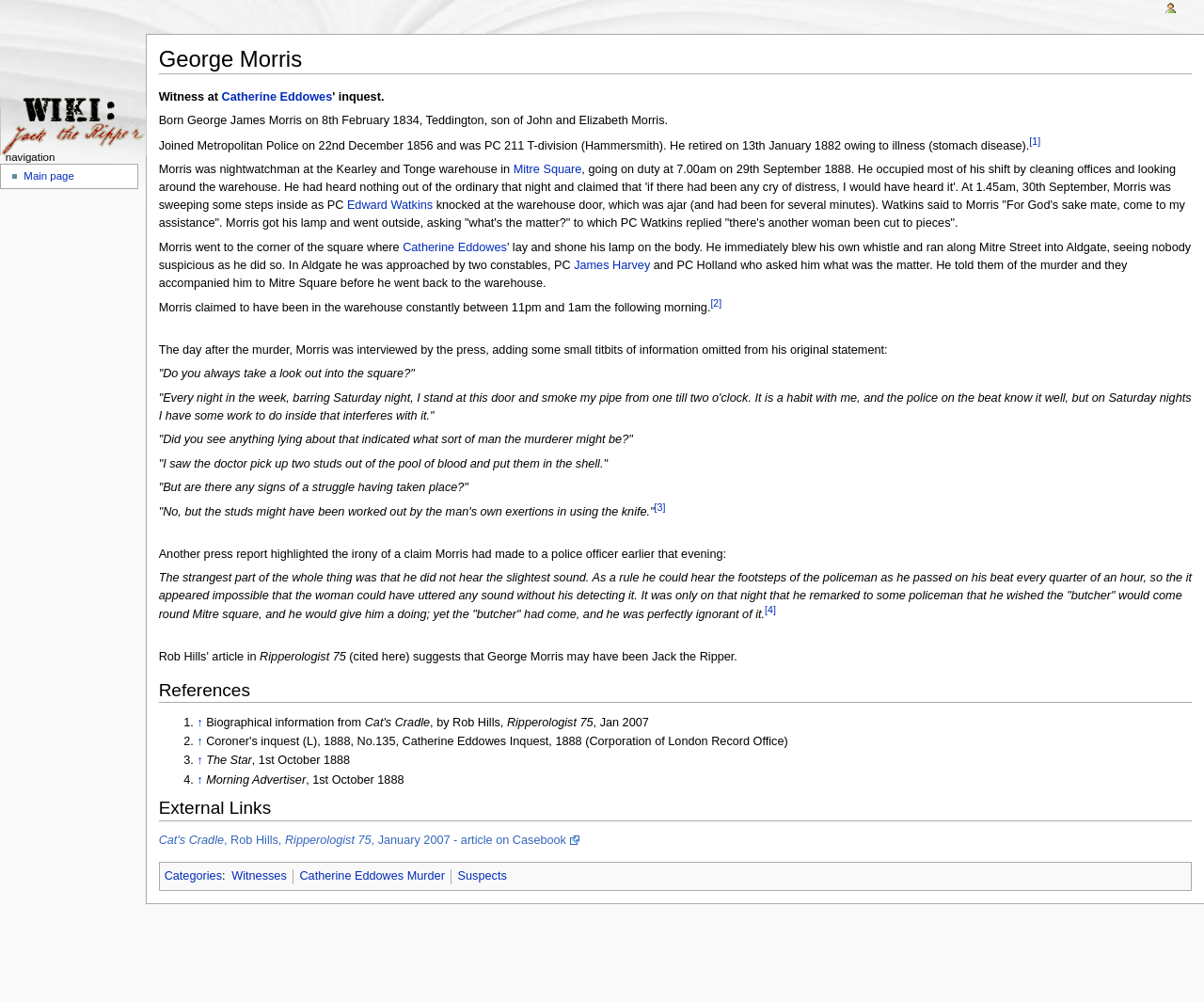With reference to the screenshot, provide a detailed response to the question below:
Where was George Morris a nightwatchman?

The webpage mentions that George Morris was a nightwatchman at the Kearley and Tonge warehouse in Mitre Square. This information is present in the text 'Morris was nightwatchman at the Kearley and Tonge warehouse in Mitre Square'.